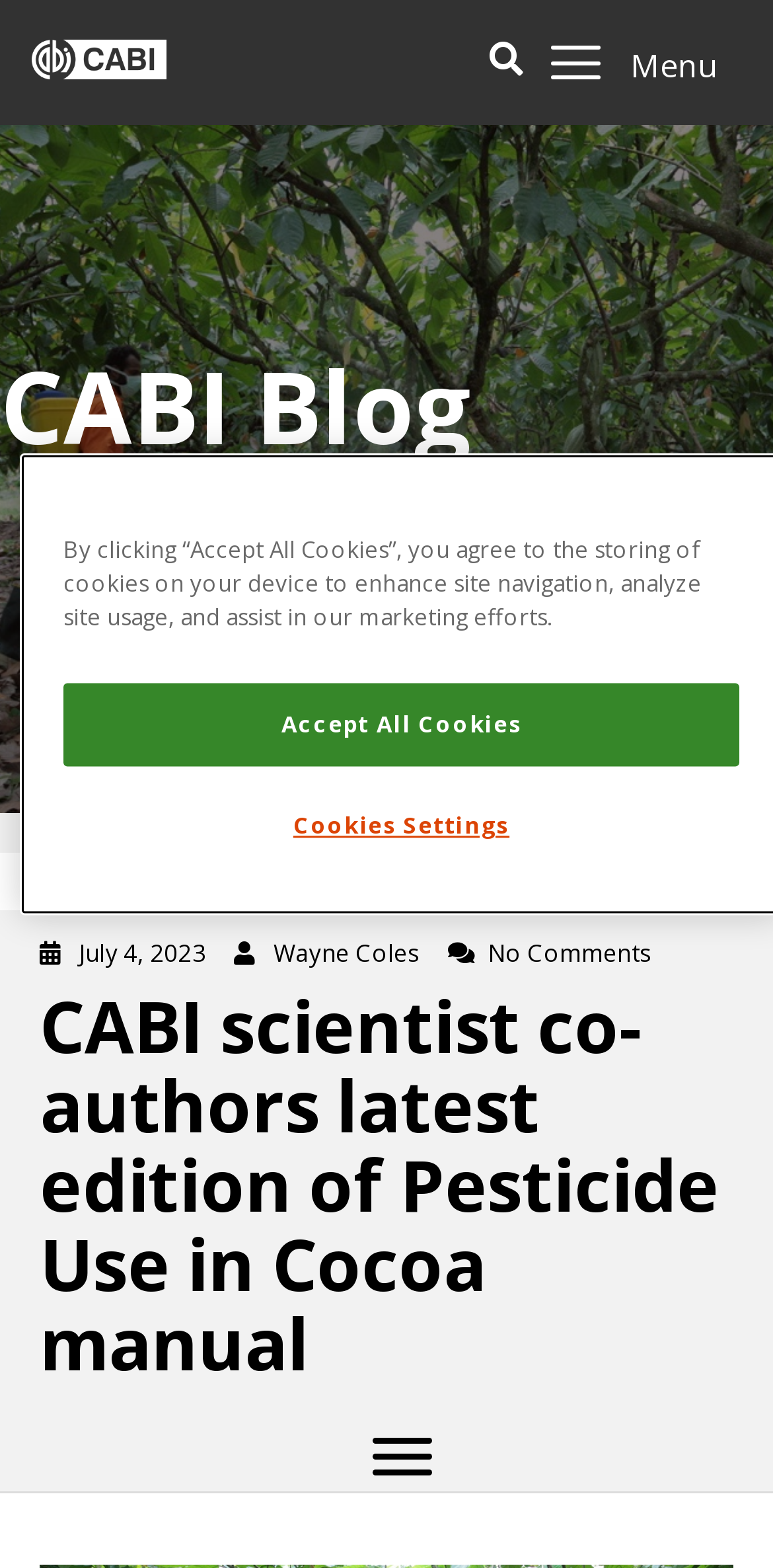Give the bounding box coordinates for this UI element: "Menu". The coordinates should be four float numbers between 0 and 1, arranged as [left, top, right, bottom].

[0.692, 0.02, 0.949, 0.063]